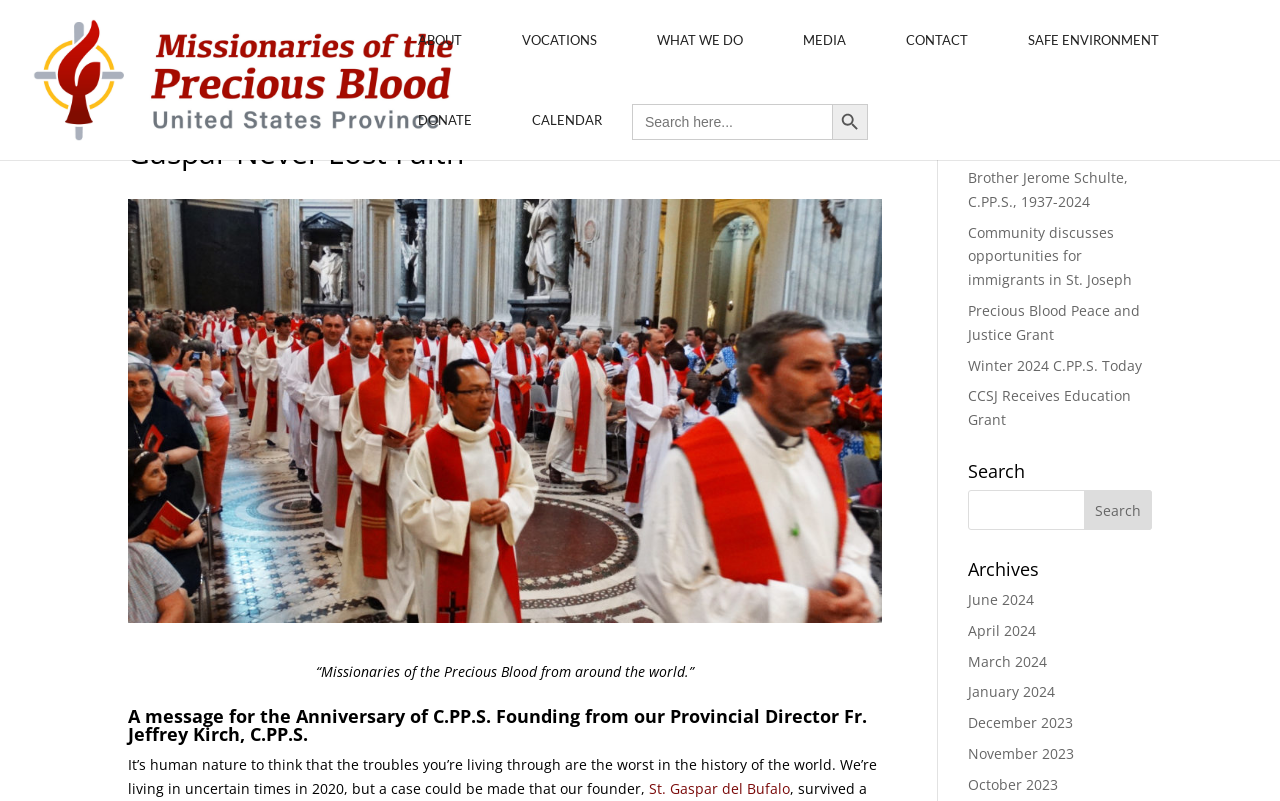What is the name of the organization?
Use the image to answer the question with a single word or phrase.

Missionaries of the Precious Blood